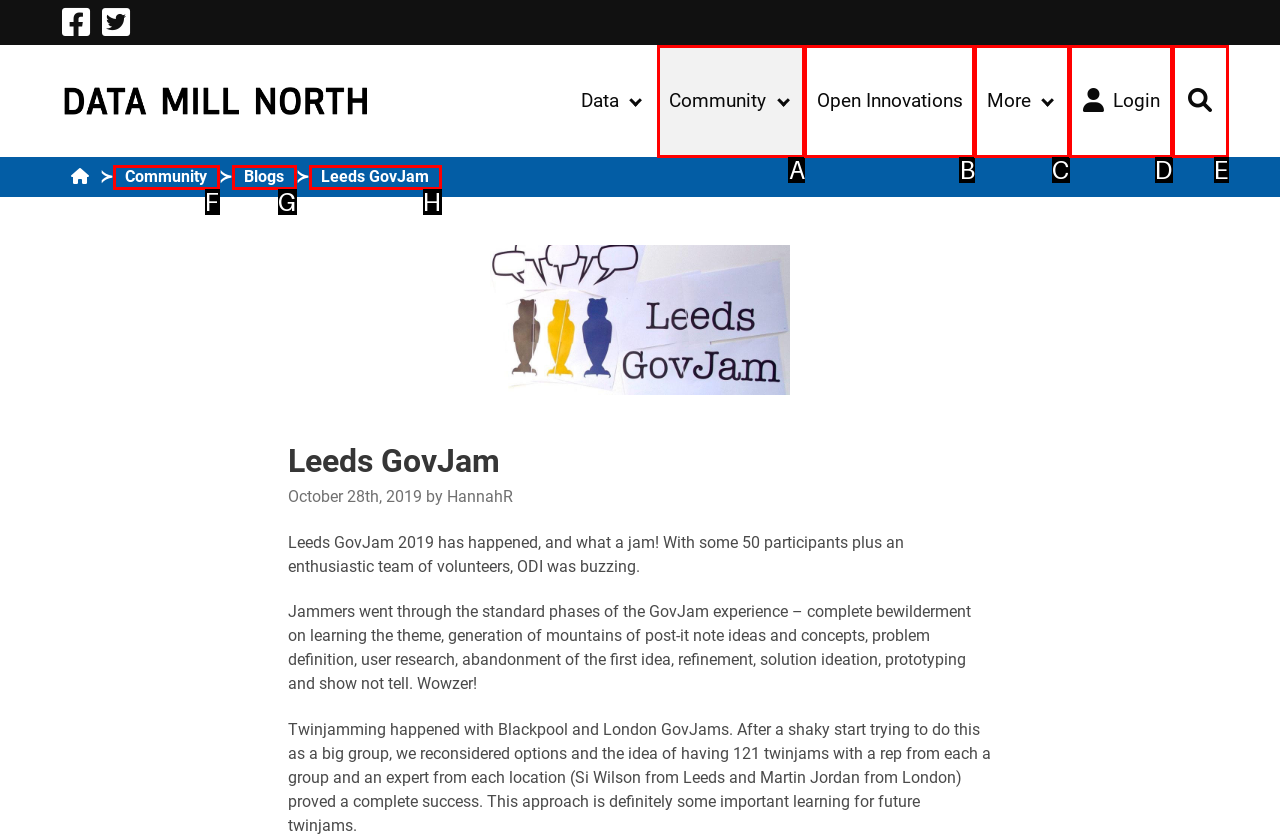Match the following description to a UI element: Leeds GovJam
Provide the letter of the matching option directly.

H